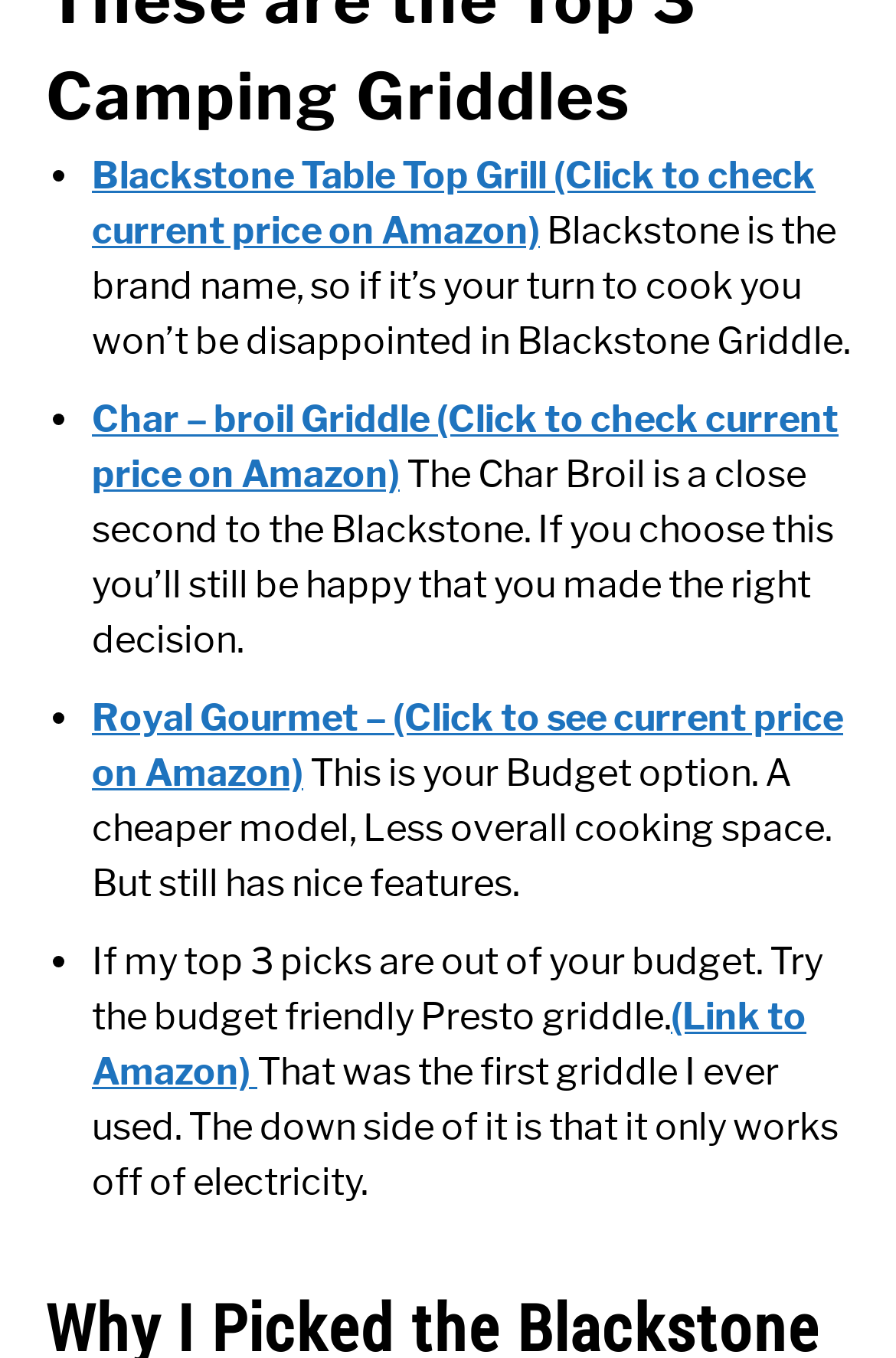From the webpage screenshot, predict the bounding box coordinates (top-left x, top-left y, bottom-right x, bottom-right y) for the UI element described here: (Link to Amazon)

[0.103, 0.732, 0.9, 0.805]